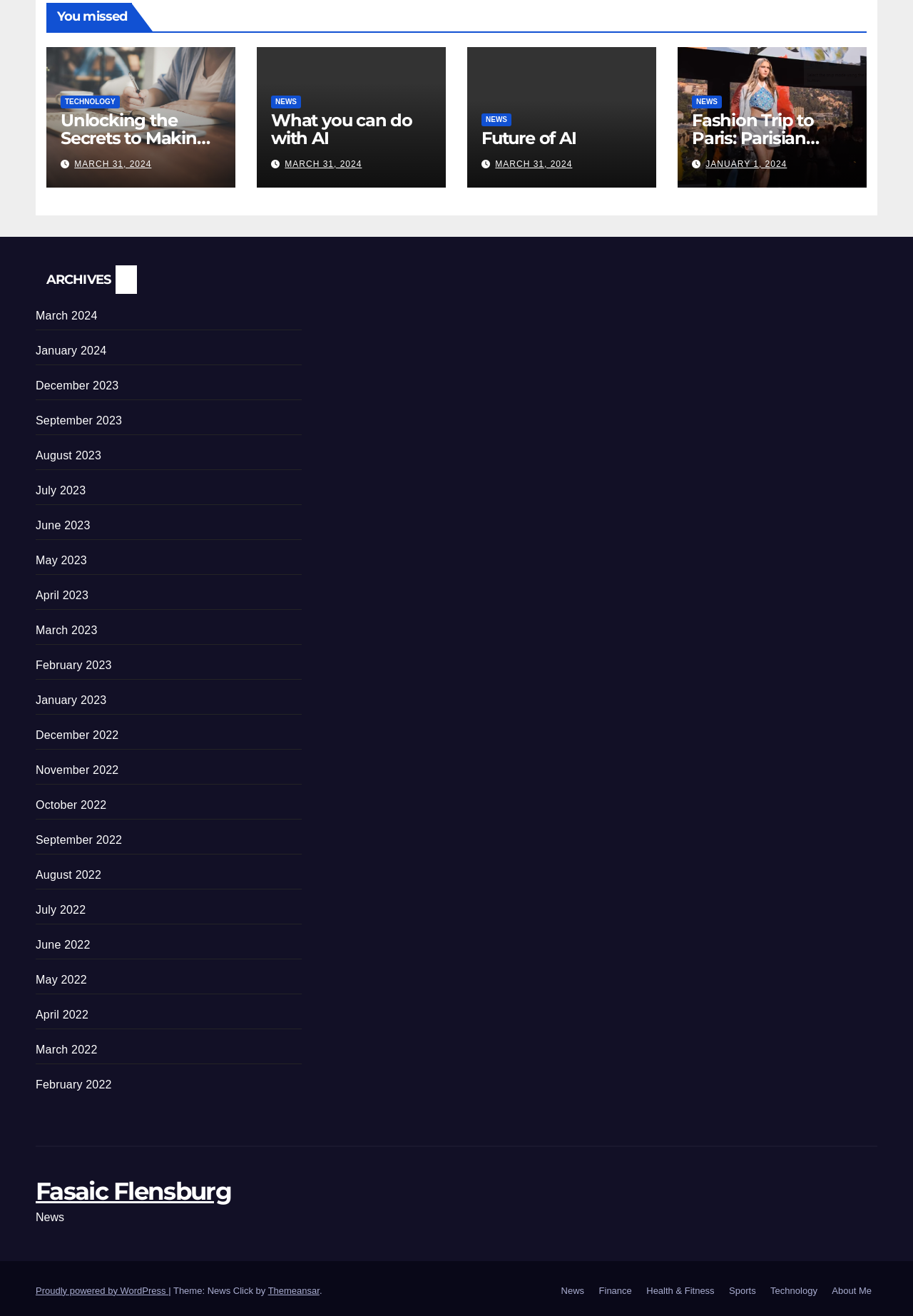Determine the bounding box coordinates of the clickable region to carry out the instruction: "Visit the 'Fashion Trip to Paris: Parisian Escape for Fashion Enthusiasts' page".

[0.758, 0.083, 0.928, 0.14]